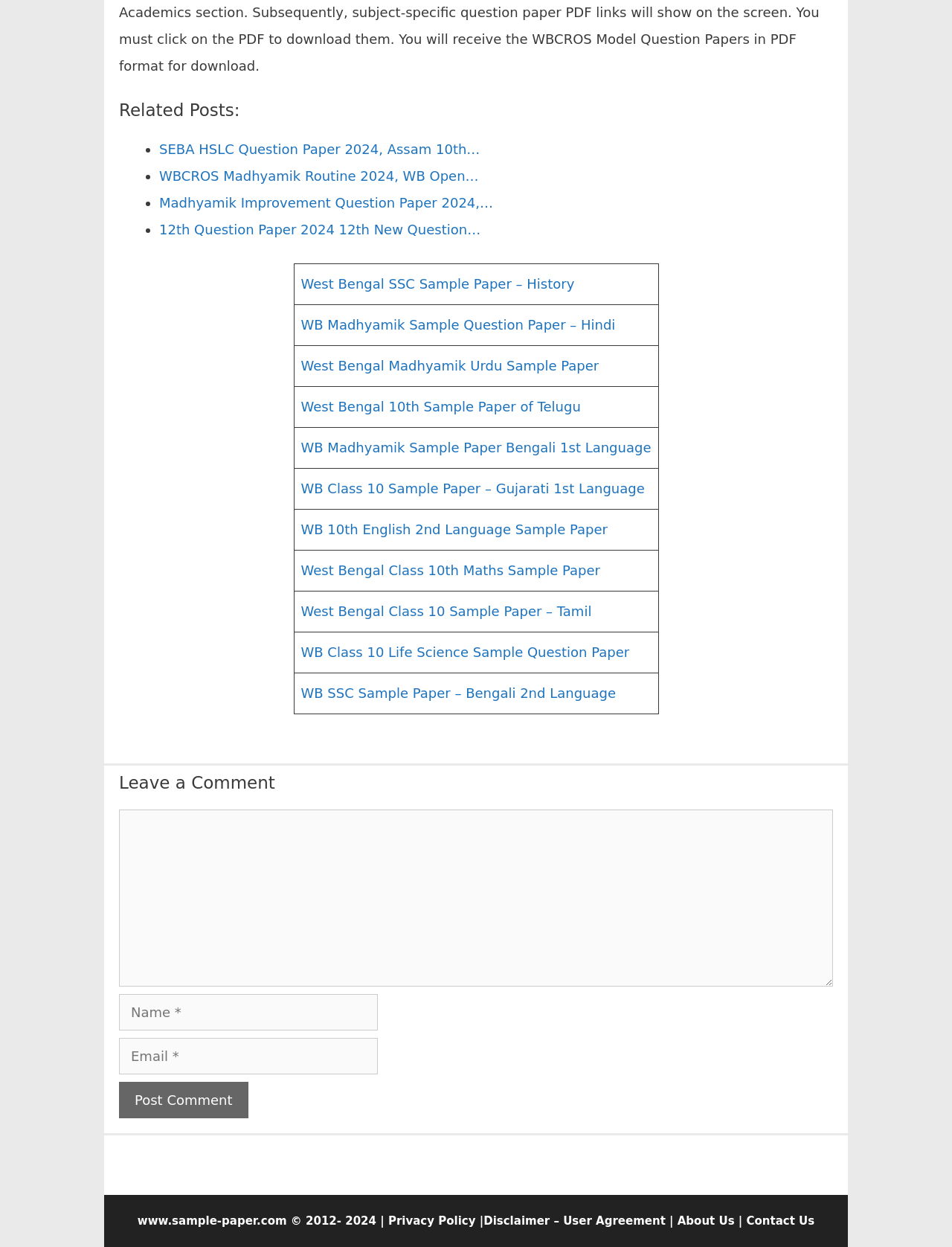Based on the element description, predict the bounding box coordinates (top-left x, top-left y, bottom-right x, bottom-right y) for the UI element in the screenshot: parent_node: Comment name="email" placeholder="Email *"

[0.383, 0.745, 0.636, 0.764]